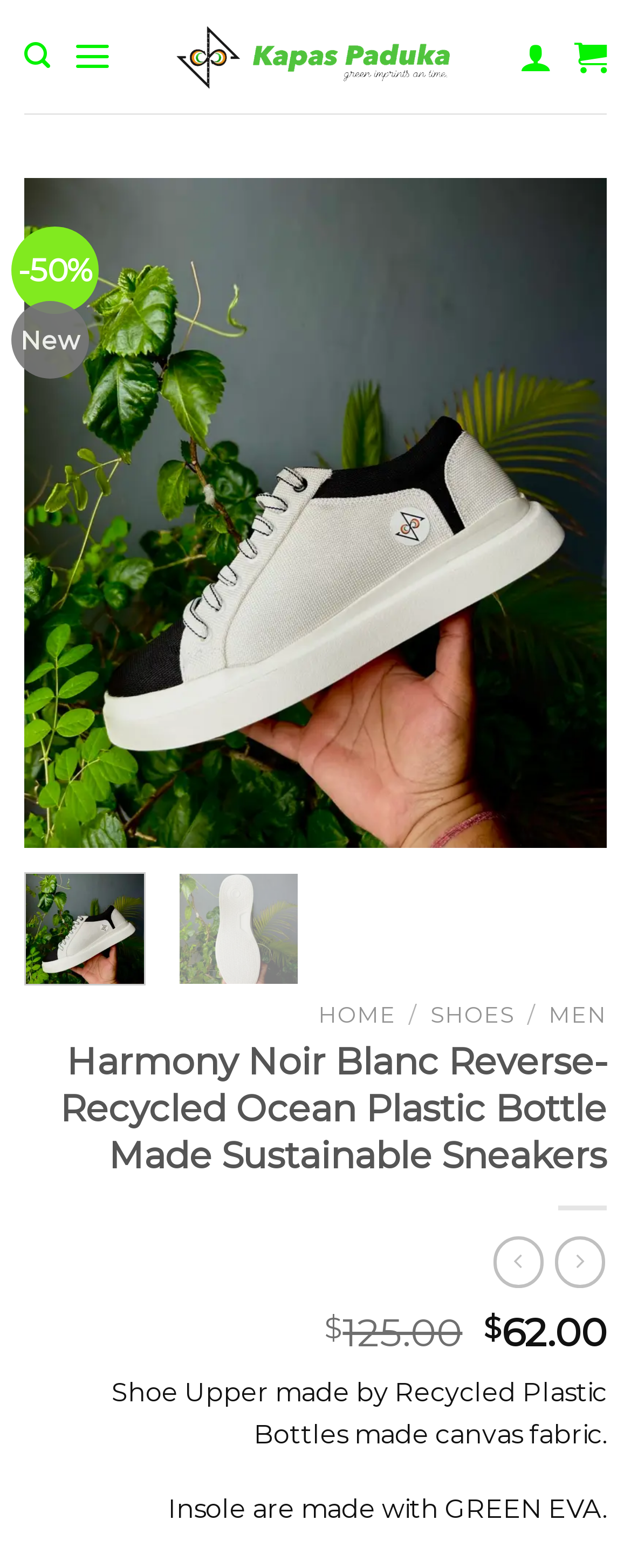Locate the bounding box of the UI element based on this description: "alt="Harmony Noir Blanc! reverse"". Provide four float numbers between 0 and 1 as [left, top, right, bottom].

[0.038, 0.316, 0.962, 0.335]